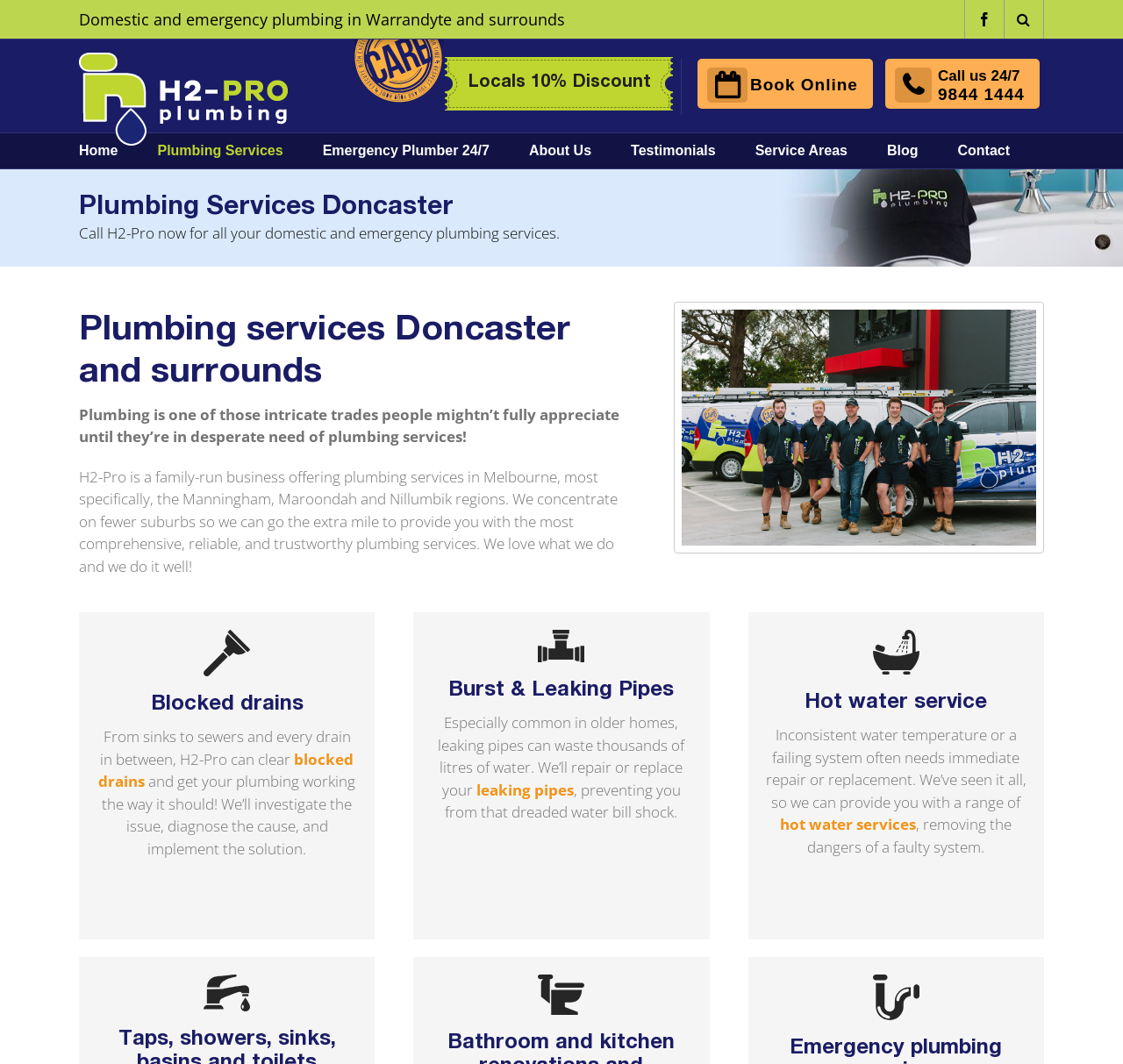Please indicate the bounding box coordinates for the clickable area to complete the following task: "Click the H2Pro Logo". The coordinates should be specified as four float numbers between 0 and 1, i.e., [left, top, right, bottom].

[0.07, 0.049, 0.256, 0.137]